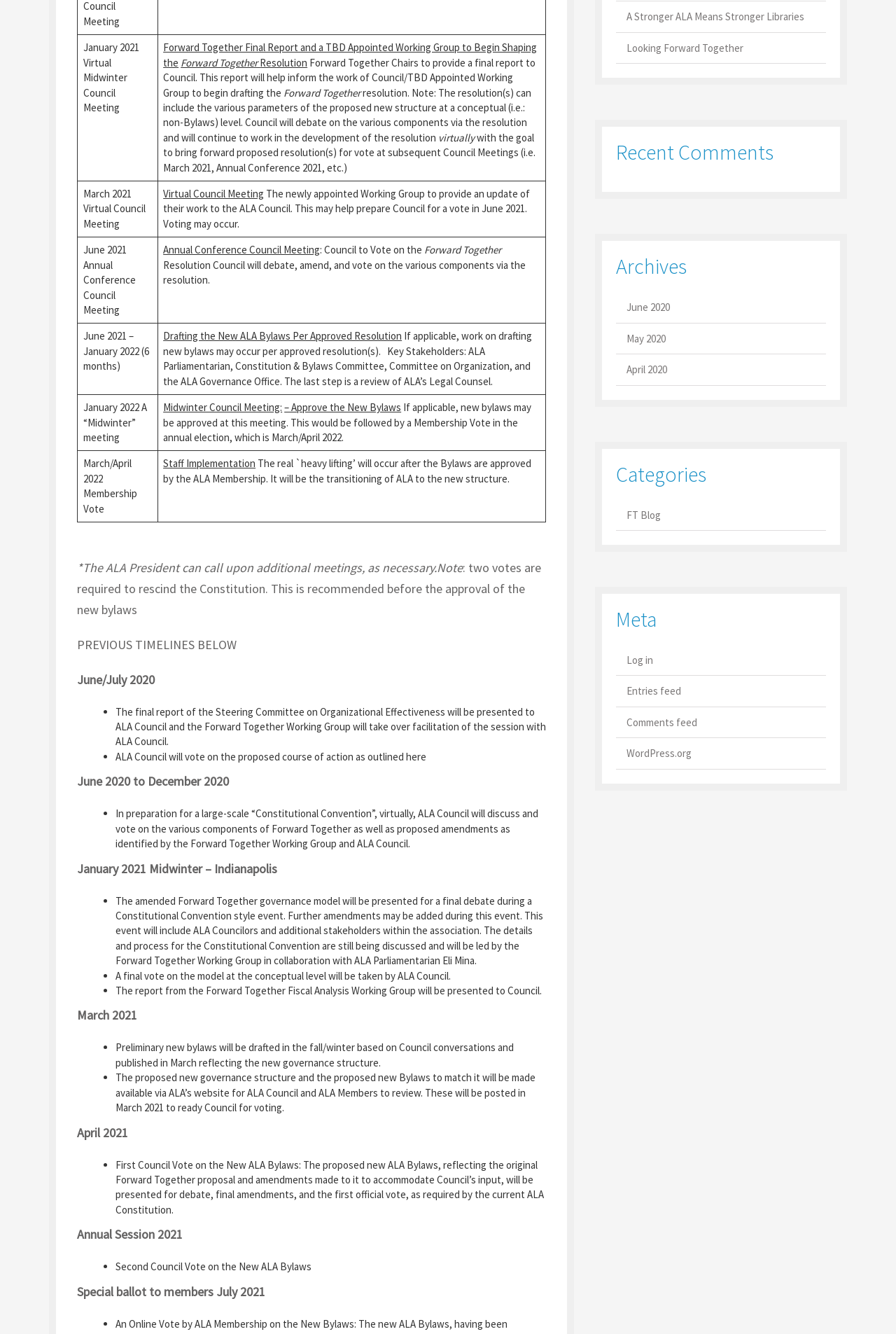Locate the bounding box of the UI element described in the following text: "WordPress.org".

[0.688, 0.559, 0.922, 0.57]